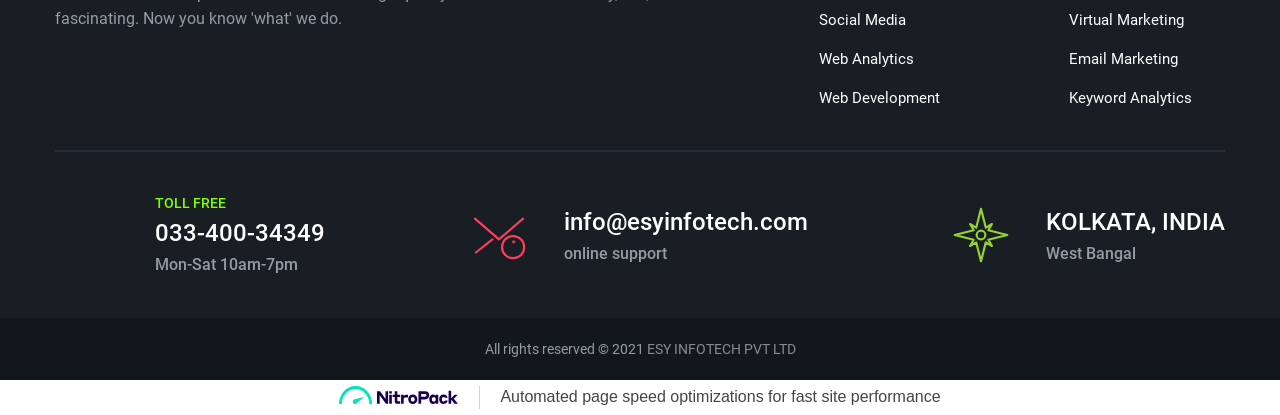Find the bounding box coordinates of the clickable area that will achieve the following instruction: "contact us through email".

[0.44, 0.488, 0.631, 0.581]